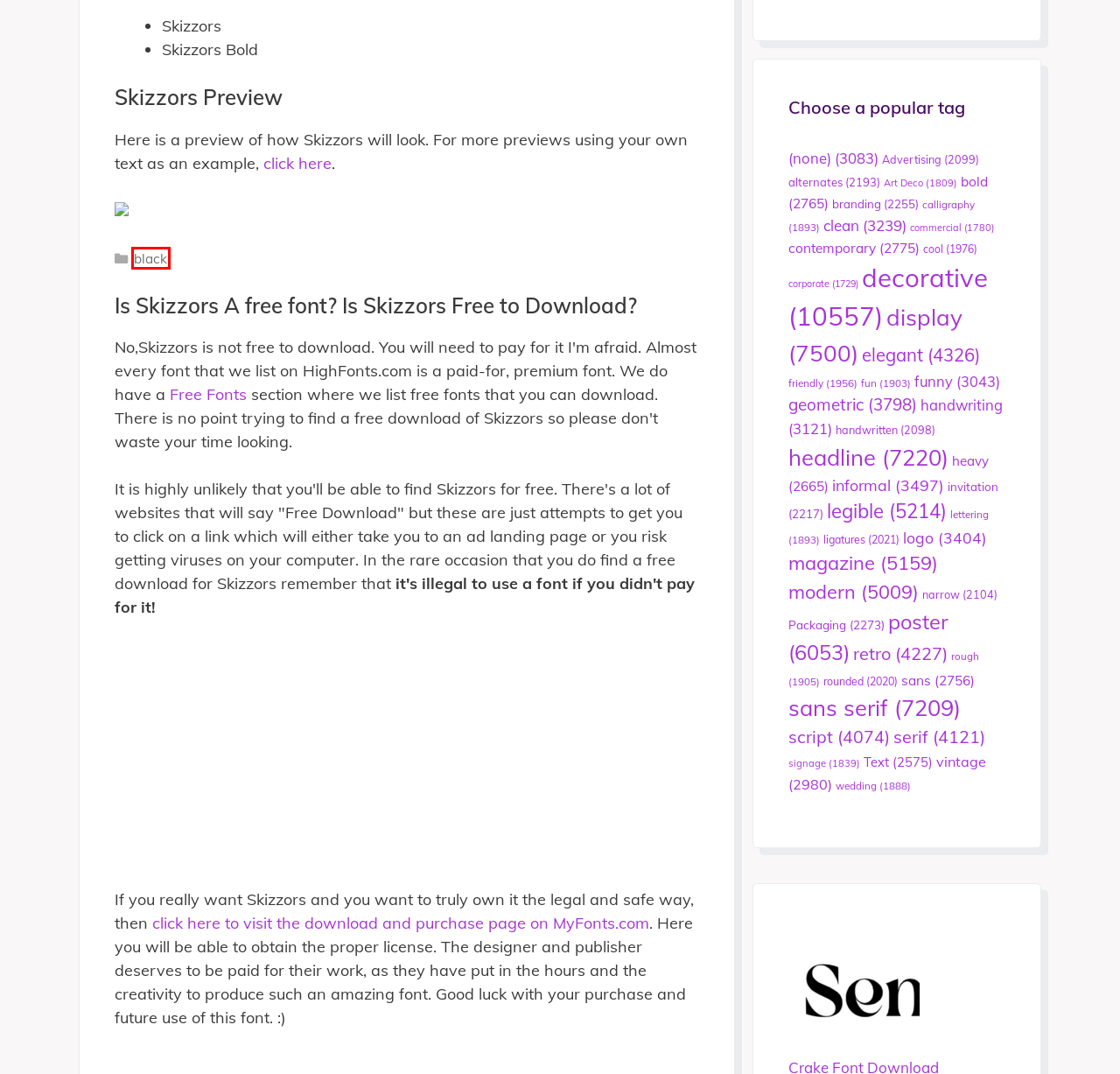You have a screenshot showing a webpage with a red bounding box around a UI element. Choose the webpage description that best matches the new page after clicking the highlighted element. Here are the options:
A. logo - HighFonts.com
B. (none) - HighFonts.com
C. retro - HighFonts.com
D. calligraphy - HighFonts.com
E. script - HighFonts.com
F. commercial - HighFonts.com
G. black - HighFonts.com
H. branding - HighFonts.com

G